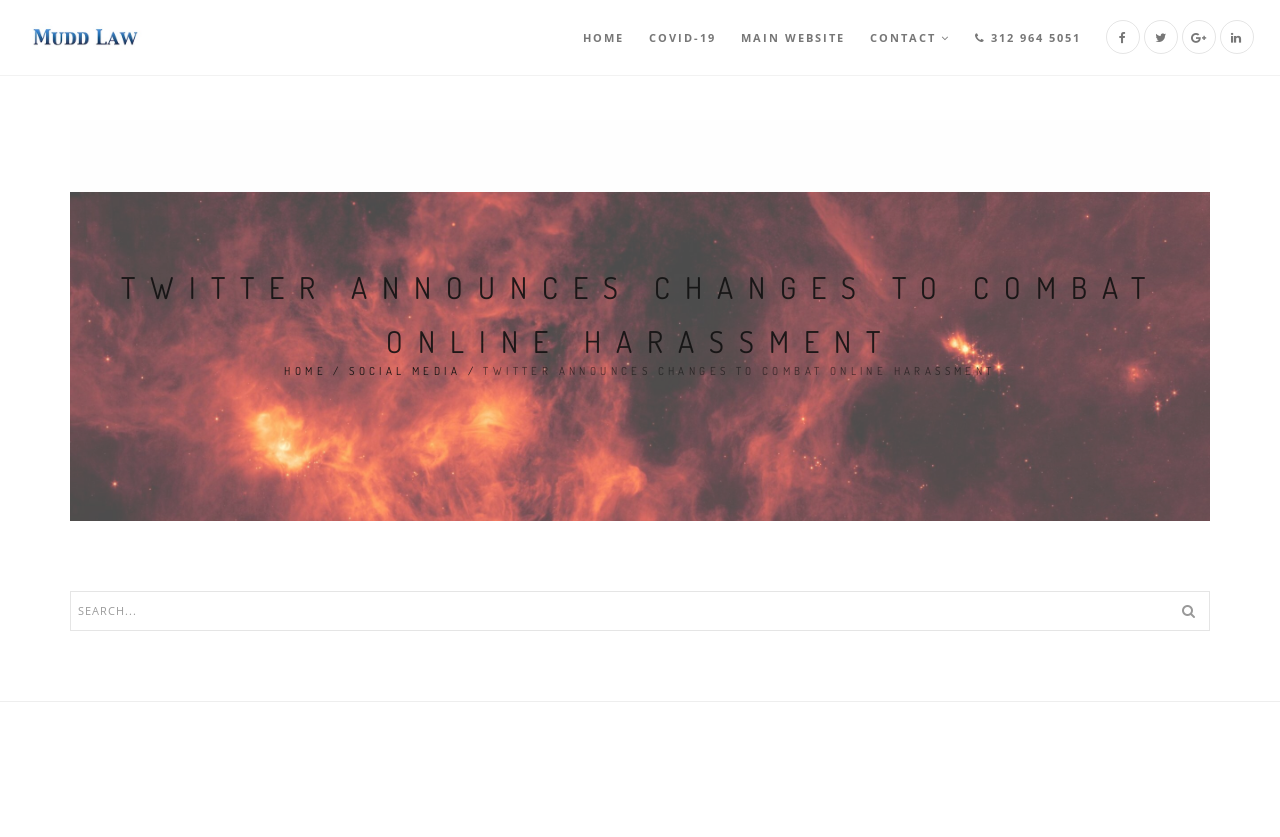Please identify the bounding box coordinates of the element that needs to be clicked to execute the following command: "search for something". Provide the bounding box using four float numbers between 0 and 1, formatted as [left, top, right, bottom].

[0.055, 0.706, 0.945, 0.753]